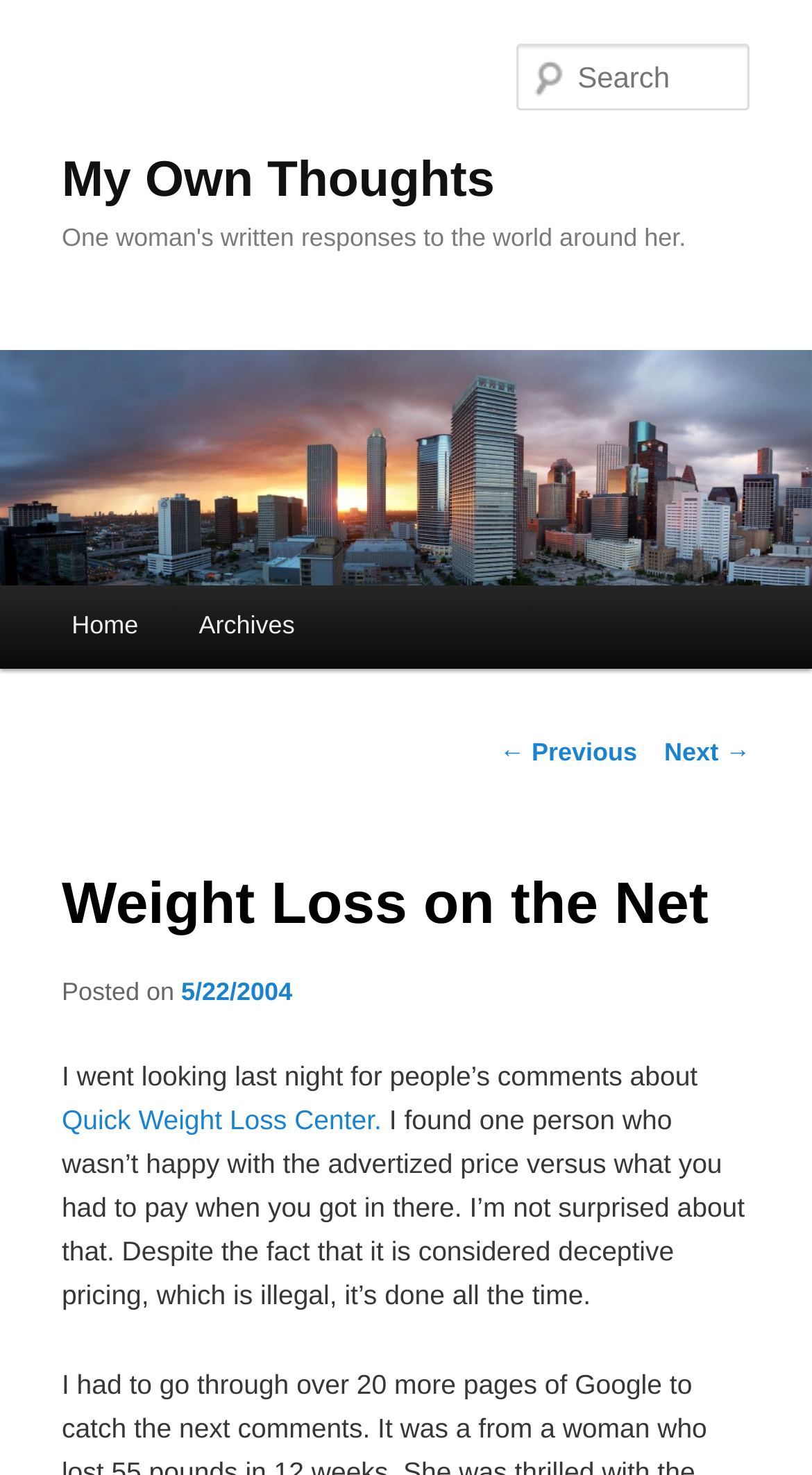Determine the bounding box for the HTML element described here: "5/22/2004". The coordinates should be given as [left, top, right, bottom] with each number being a float between 0 and 1.

[0.223, 0.662, 0.36, 0.682]